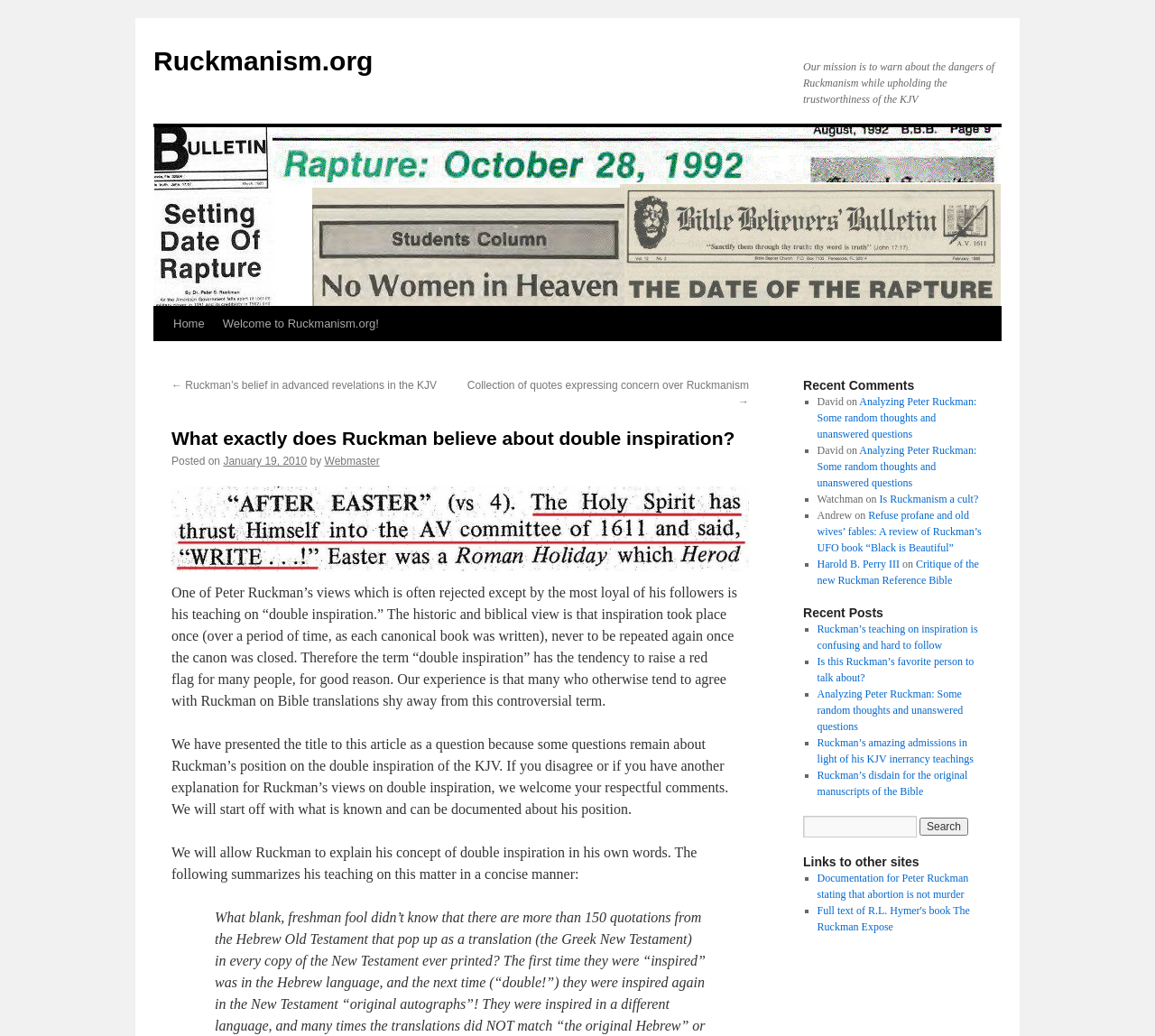Can you show the bounding box coordinates of the region to click on to complete the task described in the instruction: "Search for a topic"?

[0.695, 0.787, 0.794, 0.808]